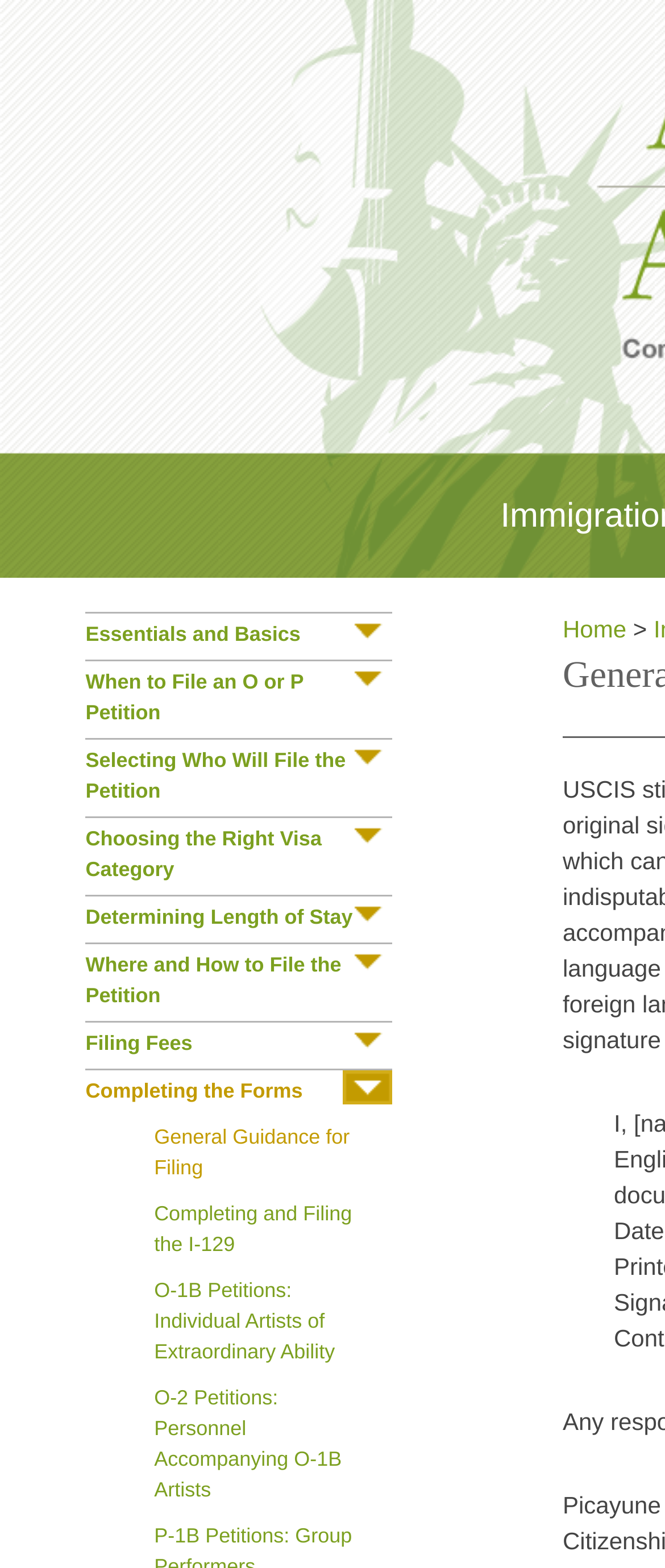Respond with a single word or phrase:
How many links are on the webpage?

15